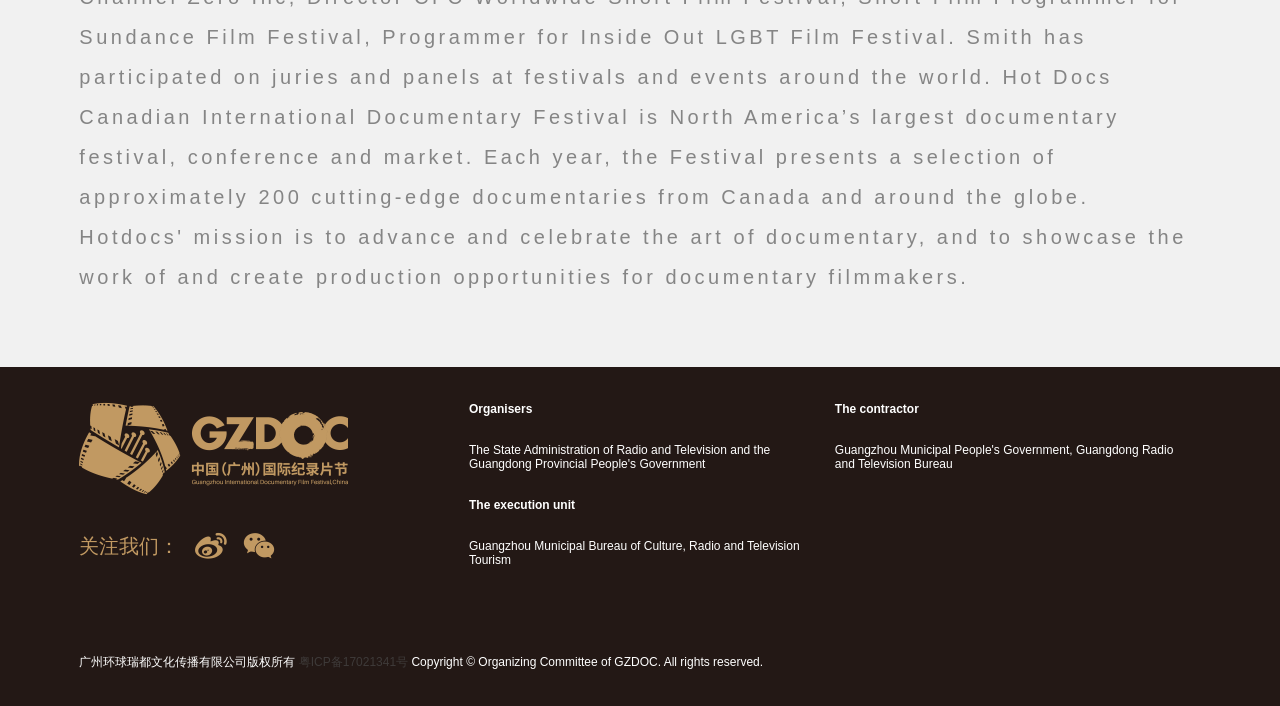Using the webpage screenshot, find the UI element described by 粤ICP备17021341号. Provide the bounding box coordinates in the format (top-left x, top-left y, bottom-right x, bottom-right y), ensuring all values are floating point numbers between 0 and 1.

[0.233, 0.927, 0.319, 0.947]